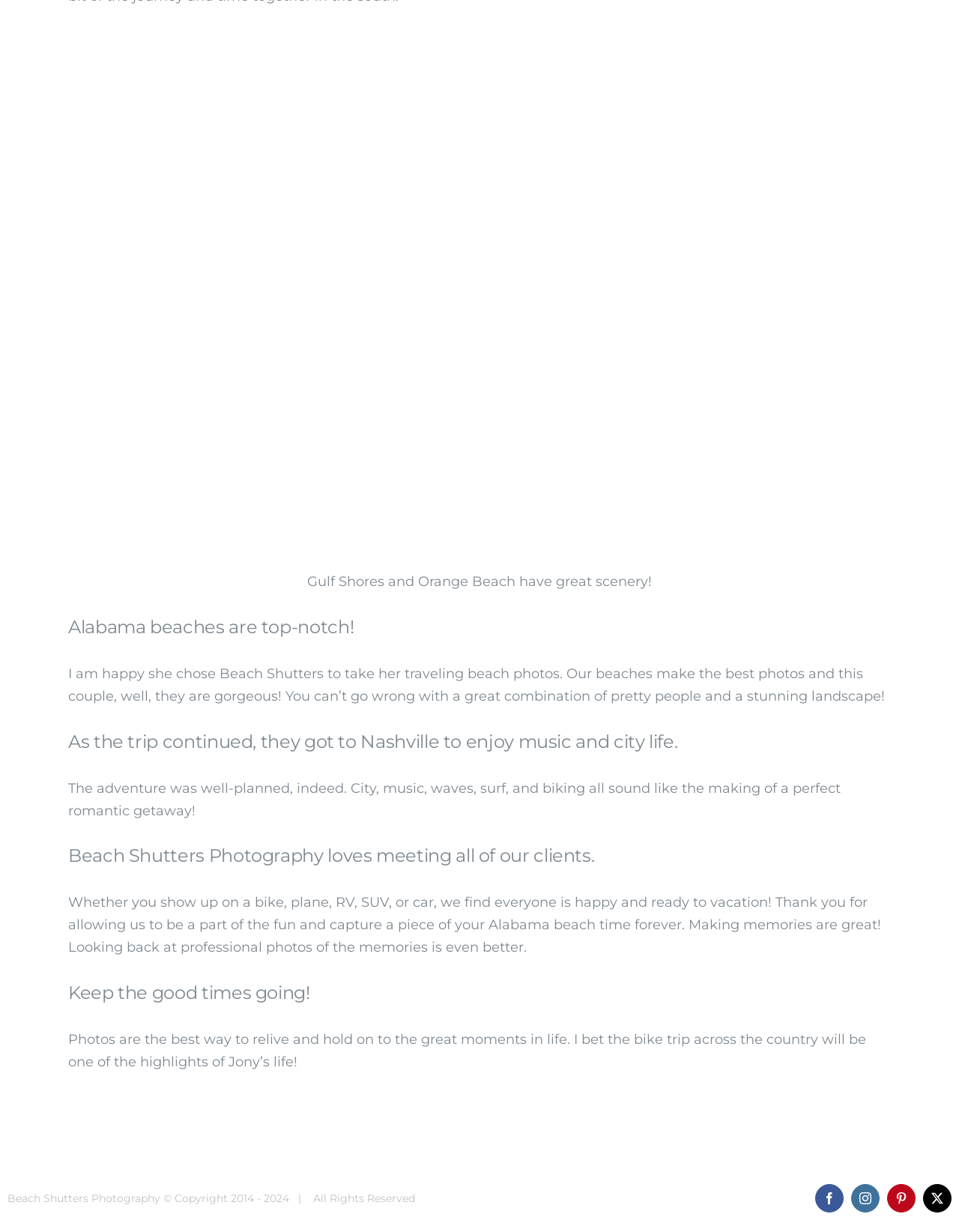Use a single word or phrase to answer the question:
What is the mode of transportation mentioned in the text?

bike